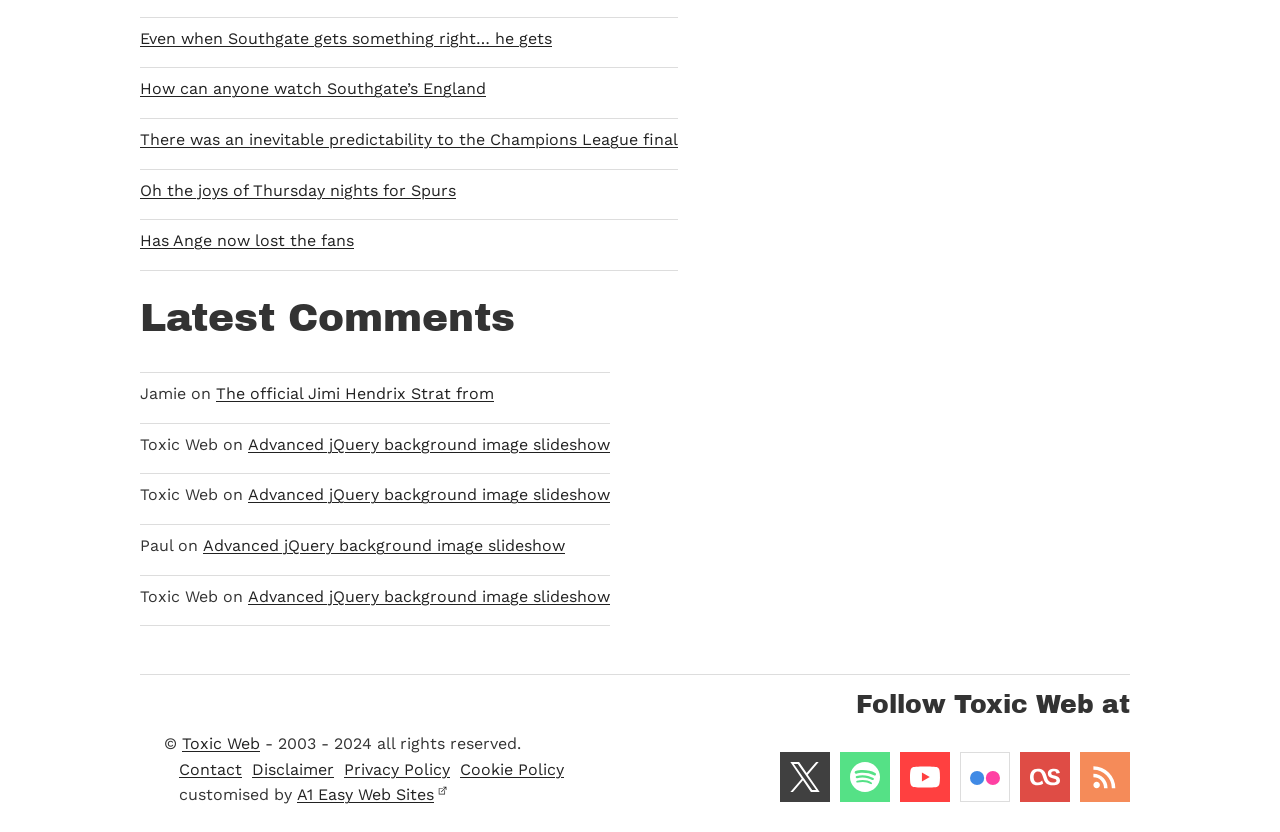What is the name of the website?
Please answer the question with a detailed response using the information from the screenshot.

The name 'Toxic Web' is mentioned in the footer section of the webpage, along with a copyright notice and links to social media profiles.